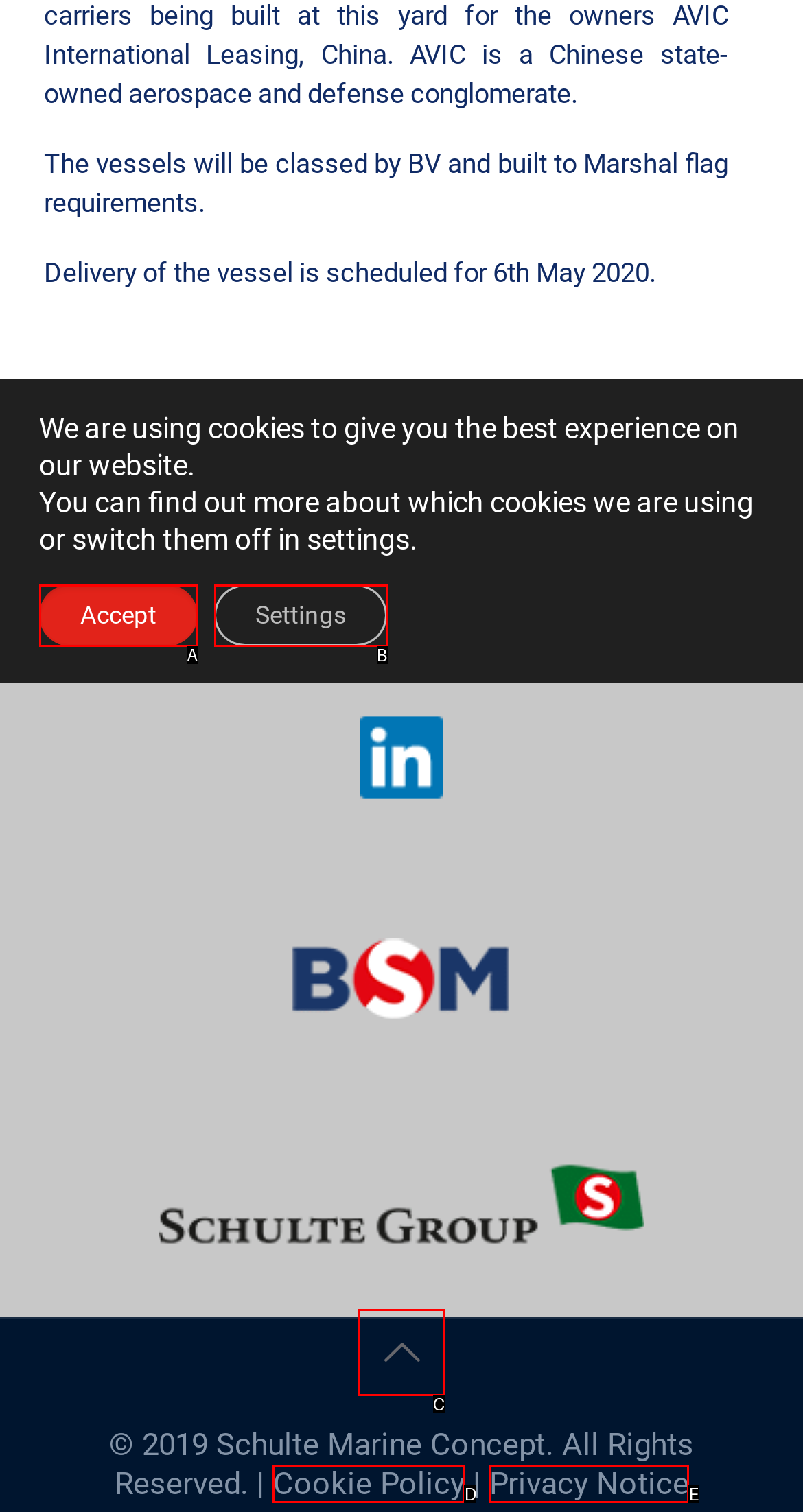Match the element description: Privacy Notice to the correct HTML element. Answer with the letter of the selected option.

E